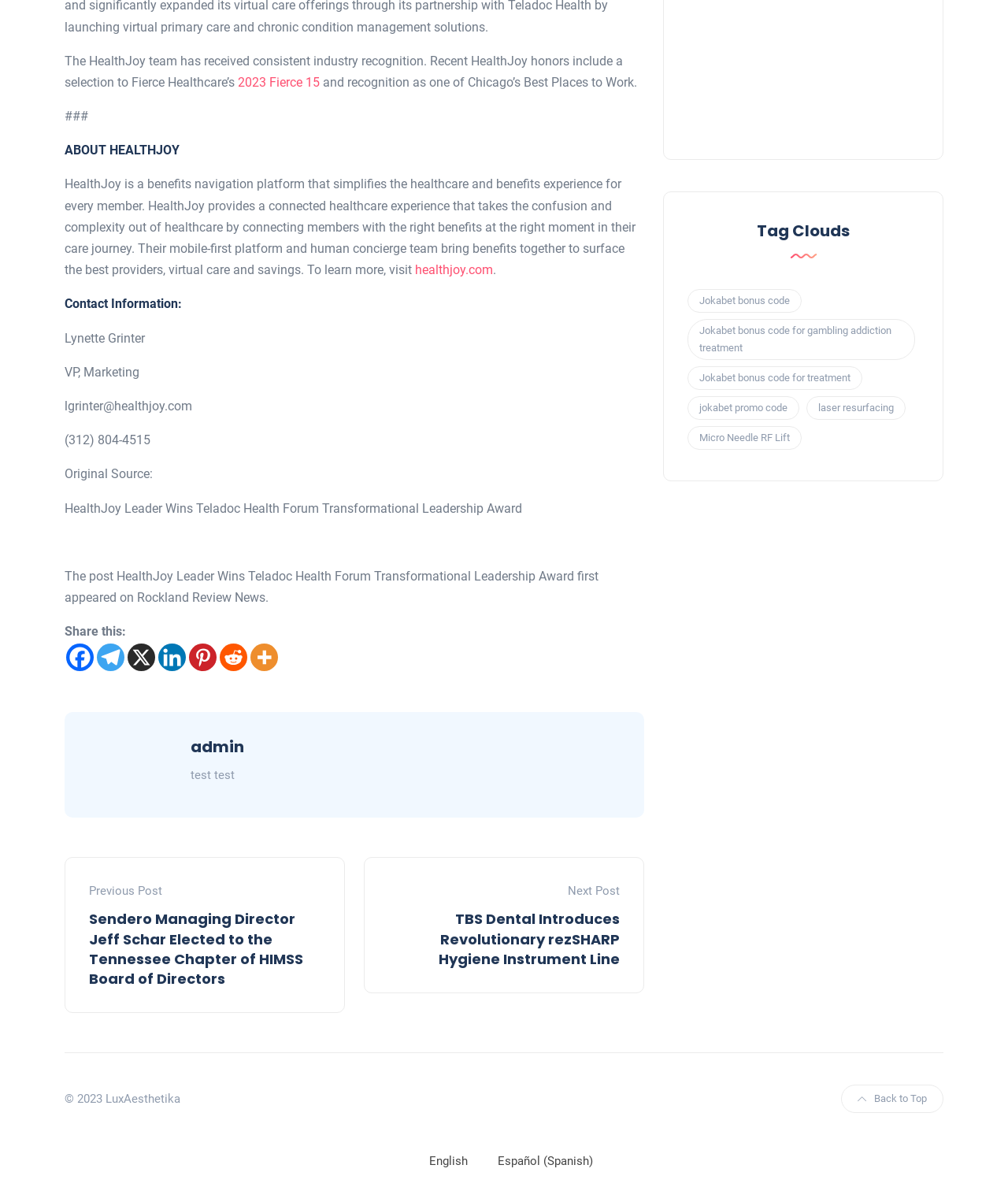Determine the bounding box coordinates of the element that should be clicked to execute the following command: "Read the previous post".

[0.088, 0.735, 0.161, 0.747]